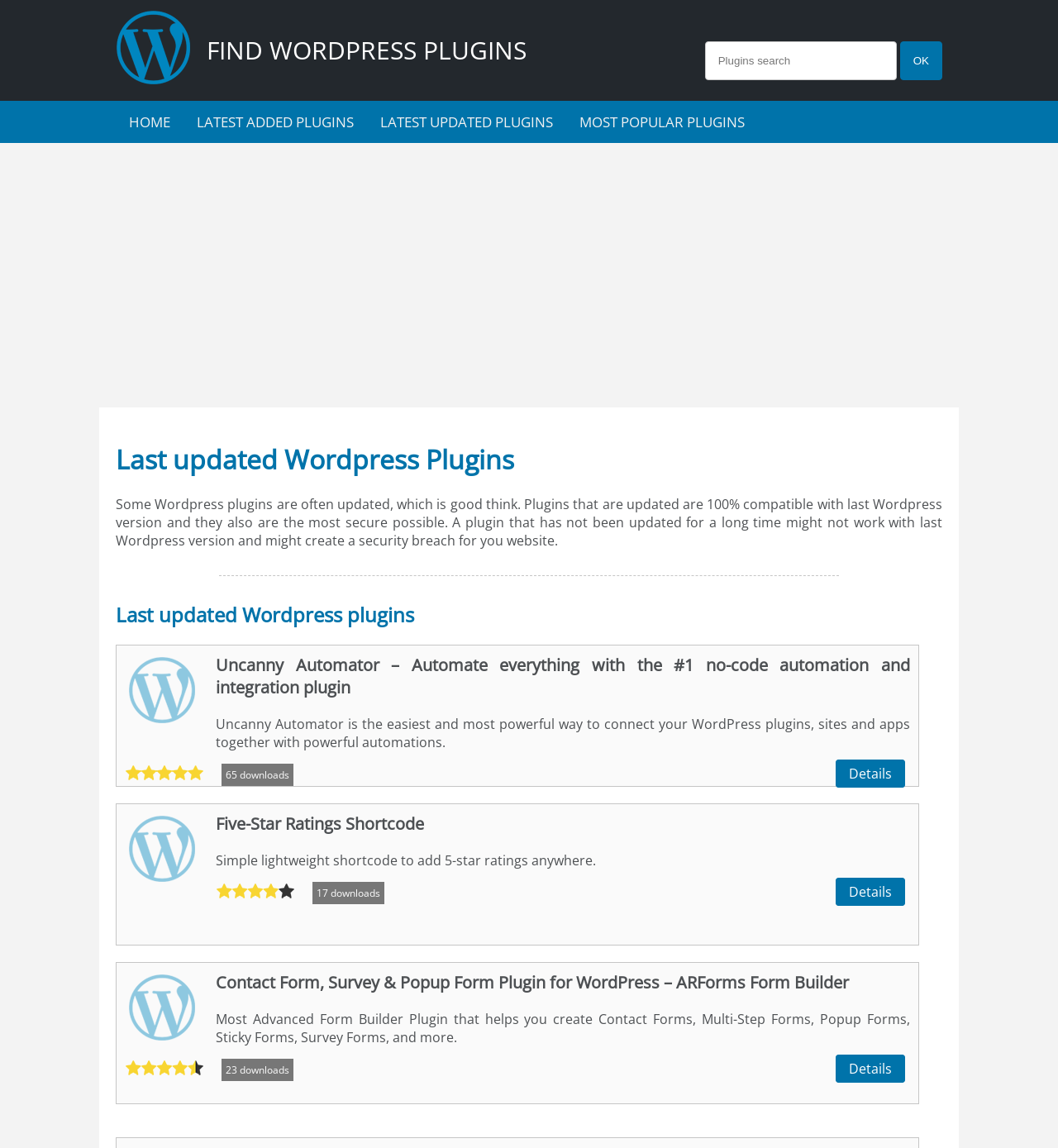Please find the bounding box coordinates in the format (top-left x, top-left y, bottom-right x, bottom-right y) for the given element description. Ensure the coordinates are floating point numbers between 0 and 1. Description: Latest updated plugins

[0.347, 0.088, 0.535, 0.125]